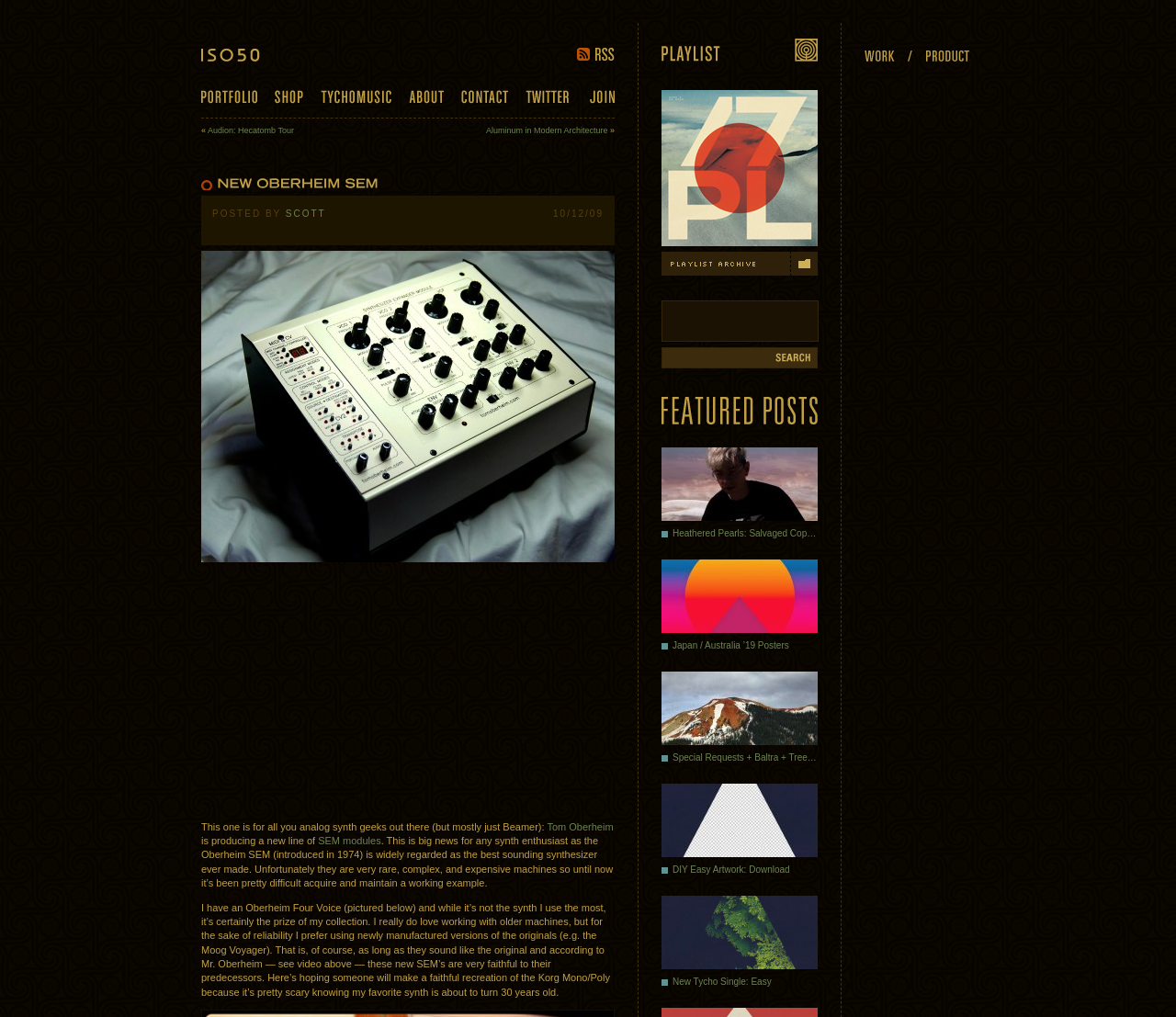Identify the bounding box coordinates of the element that should be clicked to fulfill this task: "View the Audion: Hecatomb Tour page". The coordinates should be provided as four float numbers between 0 and 1, i.e., [left, top, right, bottom].

[0.177, 0.124, 0.25, 0.133]